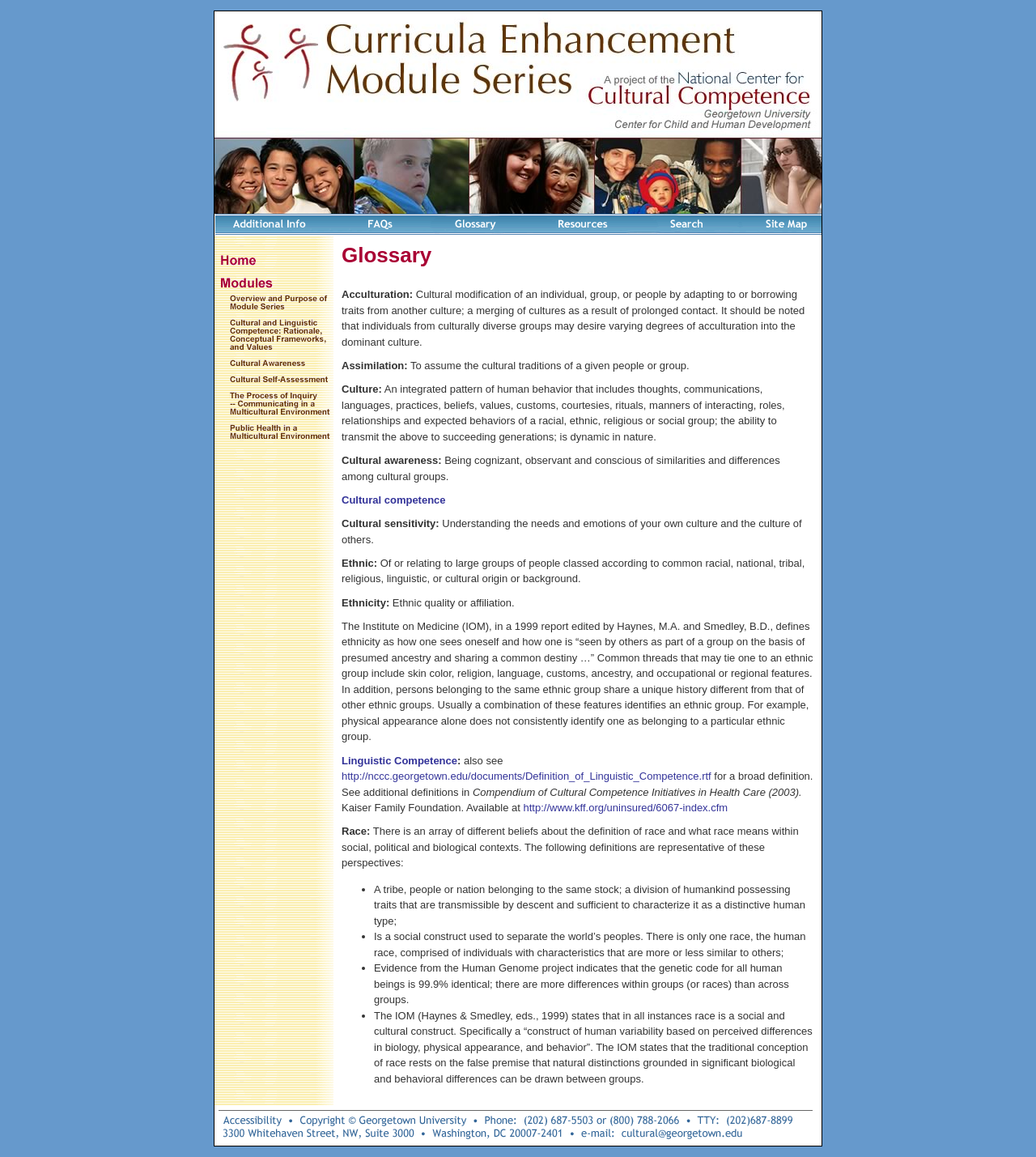Review the image closely and give a comprehensive answer to the question: What is the phone number of the center?

The phone number of the center can be found at the bottom of the webpage, in the contact information section. It is listed as '(202) 687-5503 or (800) 788-2066'.